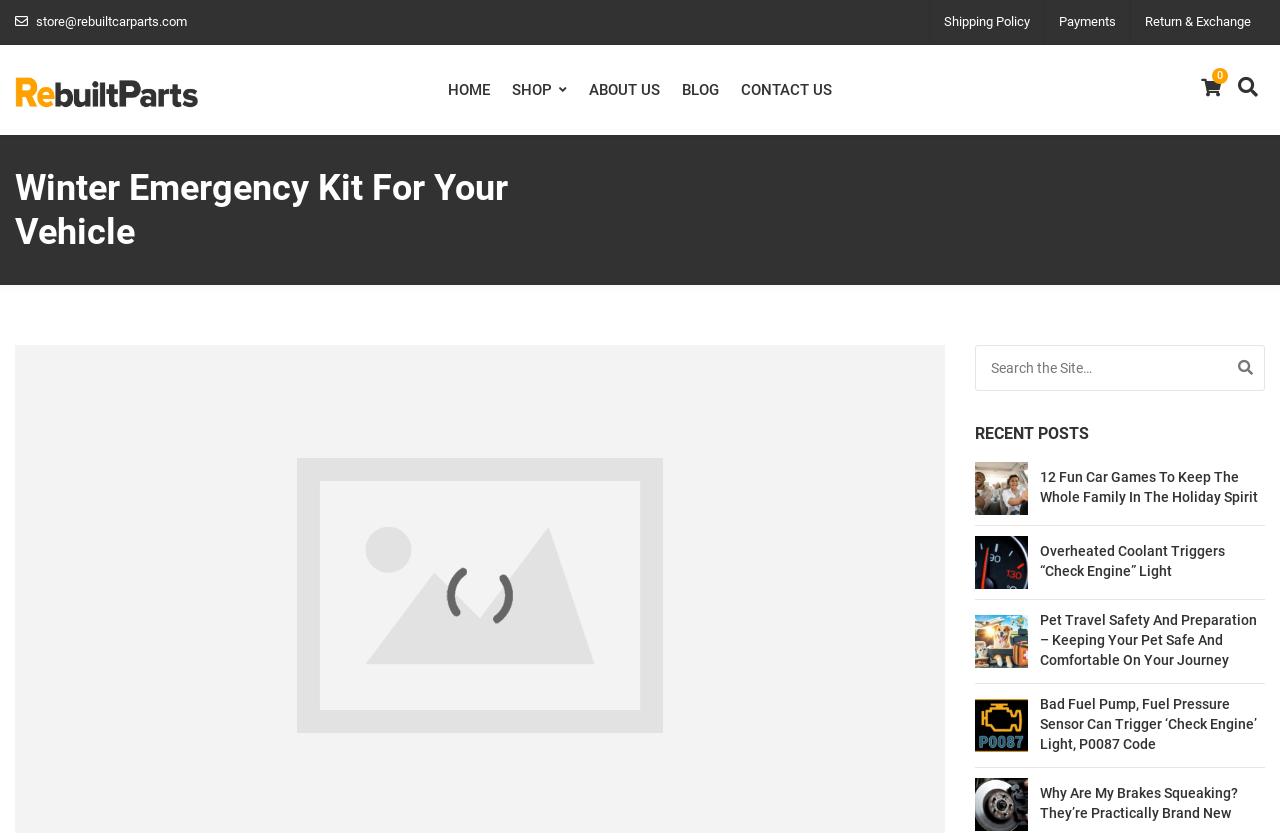Please identify the coordinates of the bounding box that should be clicked to fulfill this instruction: "Search for something".

[0.762, 0.414, 0.988, 0.469]